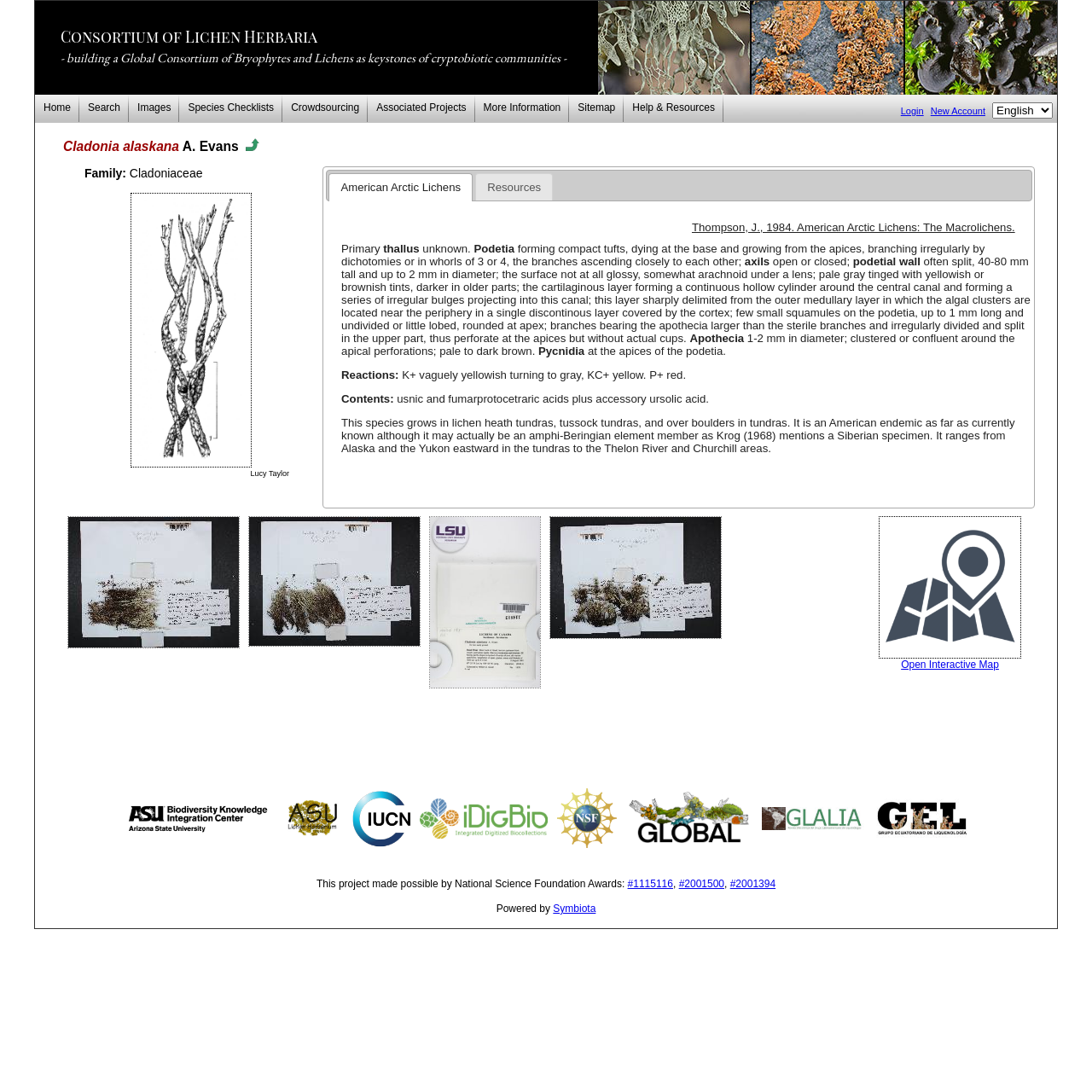Determine the bounding box coordinates of the clickable element to achieve the following action: 'View the 'Cladonia alaskana' image'. Provide the coordinates as four float values between 0 and 1, formatted as [left, top, right, bottom].

[0.119, 0.42, 0.231, 0.43]